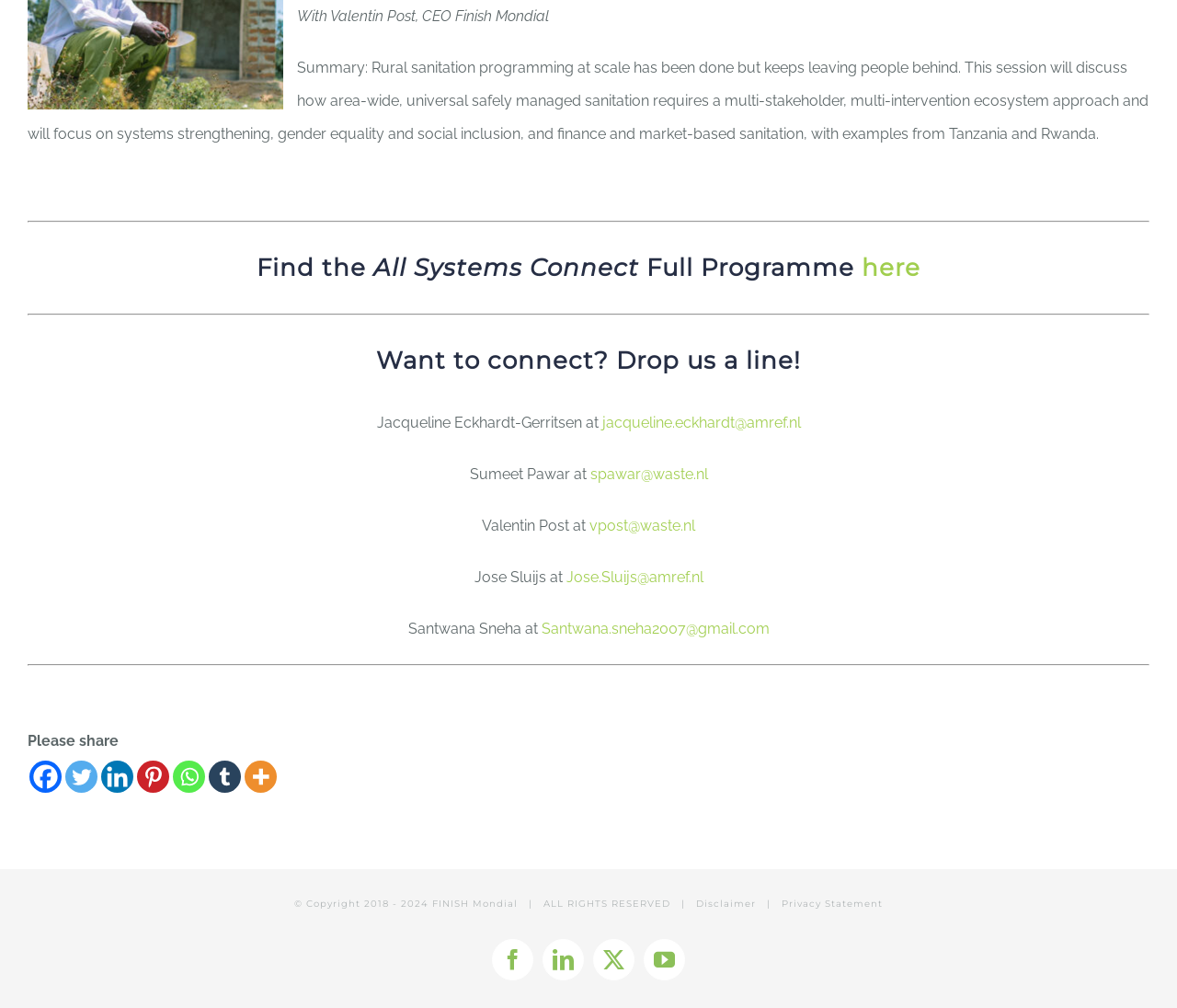Find and specify the bounding box coordinates that correspond to the clickable region for the instruction: "Click on 'here' to find the All Systems Connect Full Programme".

[0.732, 0.251, 0.782, 0.28]